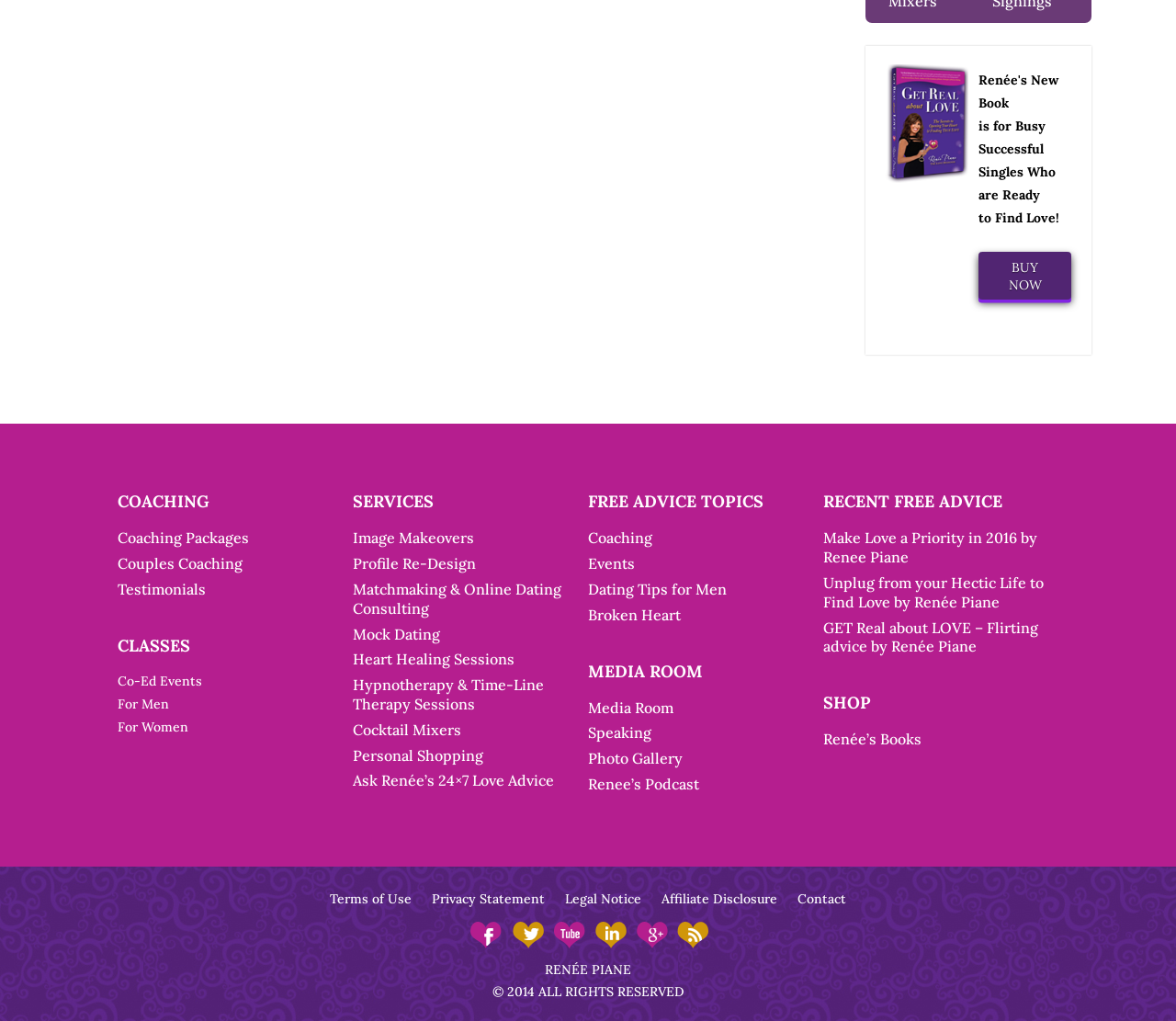Determine the bounding box coordinates (top-left x, top-left y, bottom-right x, bottom-right y) of the UI element described in the following text: Dating Tips for Men

[0.5, 0.568, 0.618, 0.588]